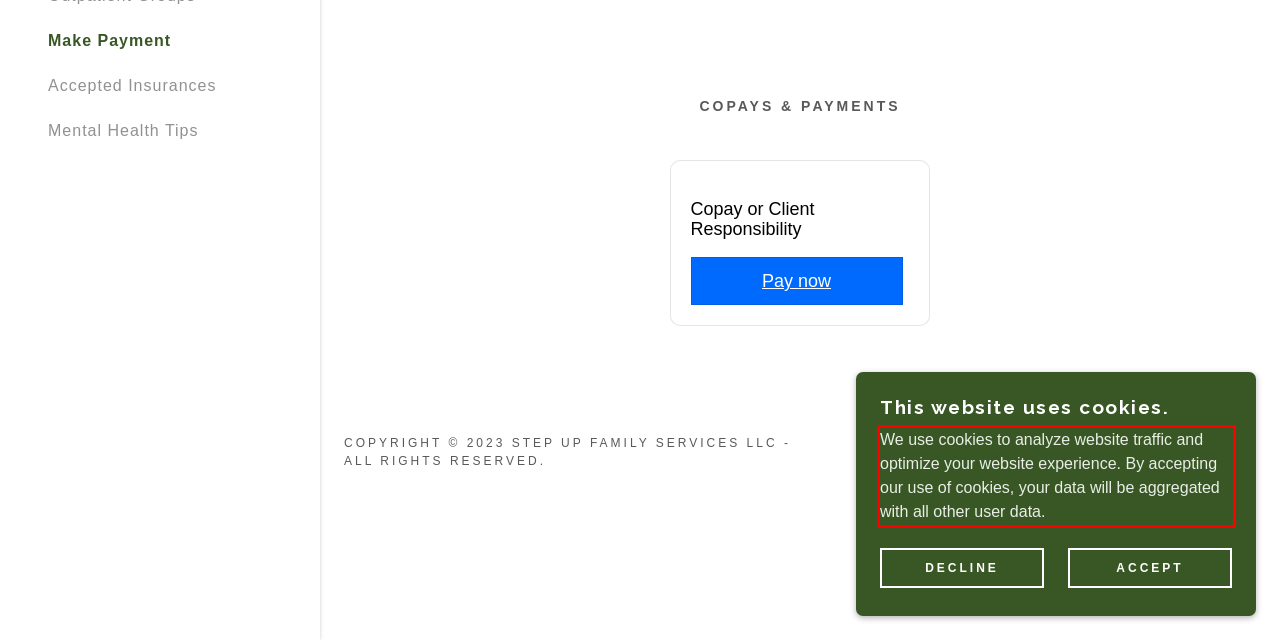You are given a screenshot of a webpage with a UI element highlighted by a red bounding box. Please perform OCR on the text content within this red bounding box.

We use cookies to analyze website traffic and optimize your website experience. By accepting our use of cookies, your data will be aggregated with all other user data.